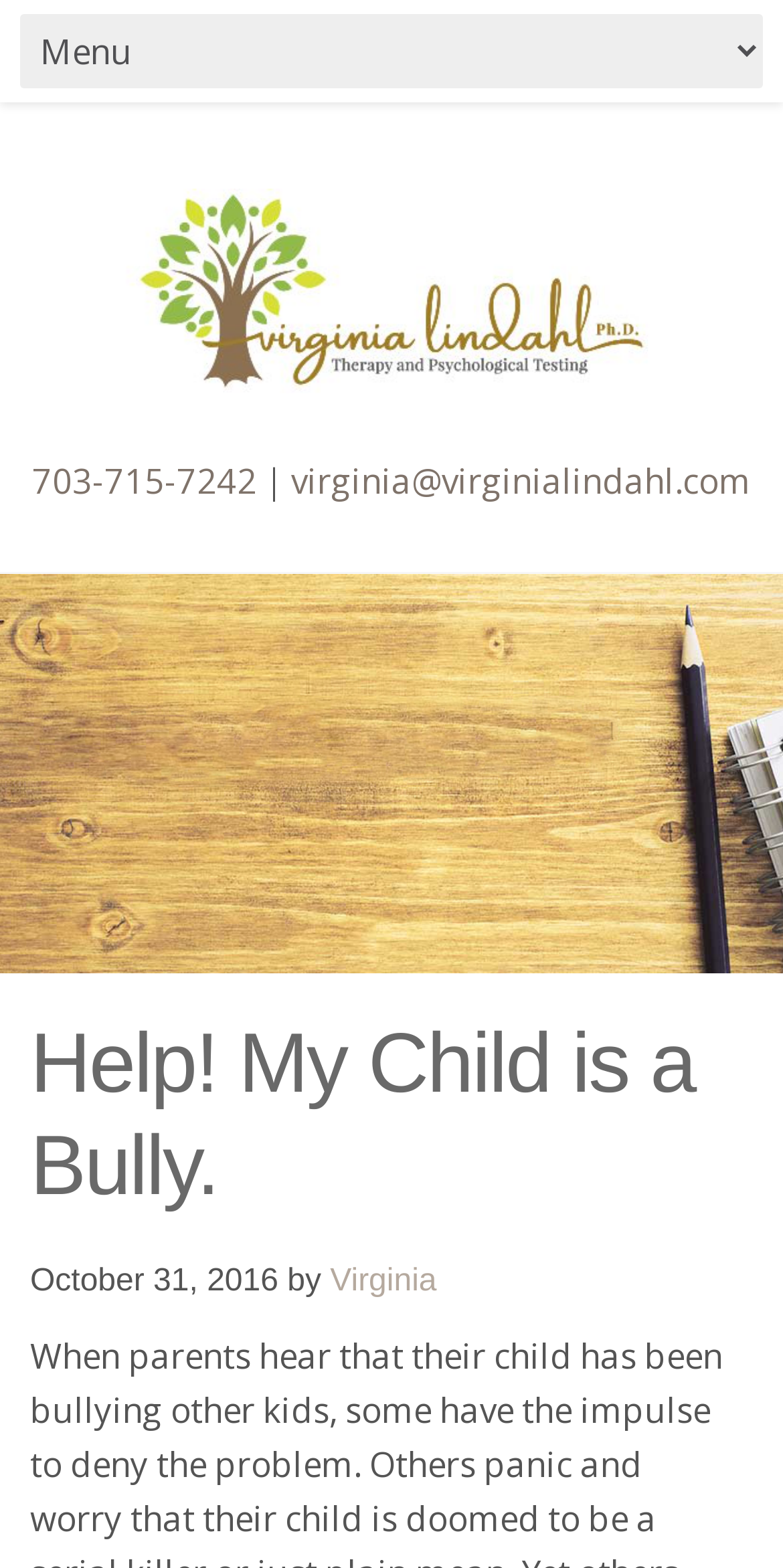What is the email address on the webpage?
Look at the image and construct a detailed response to the question.

I found the email address by looking at the link element with the text 'virginia@virginialindahl.com' which is located at the coordinates [0.372, 0.291, 0.959, 0.321].